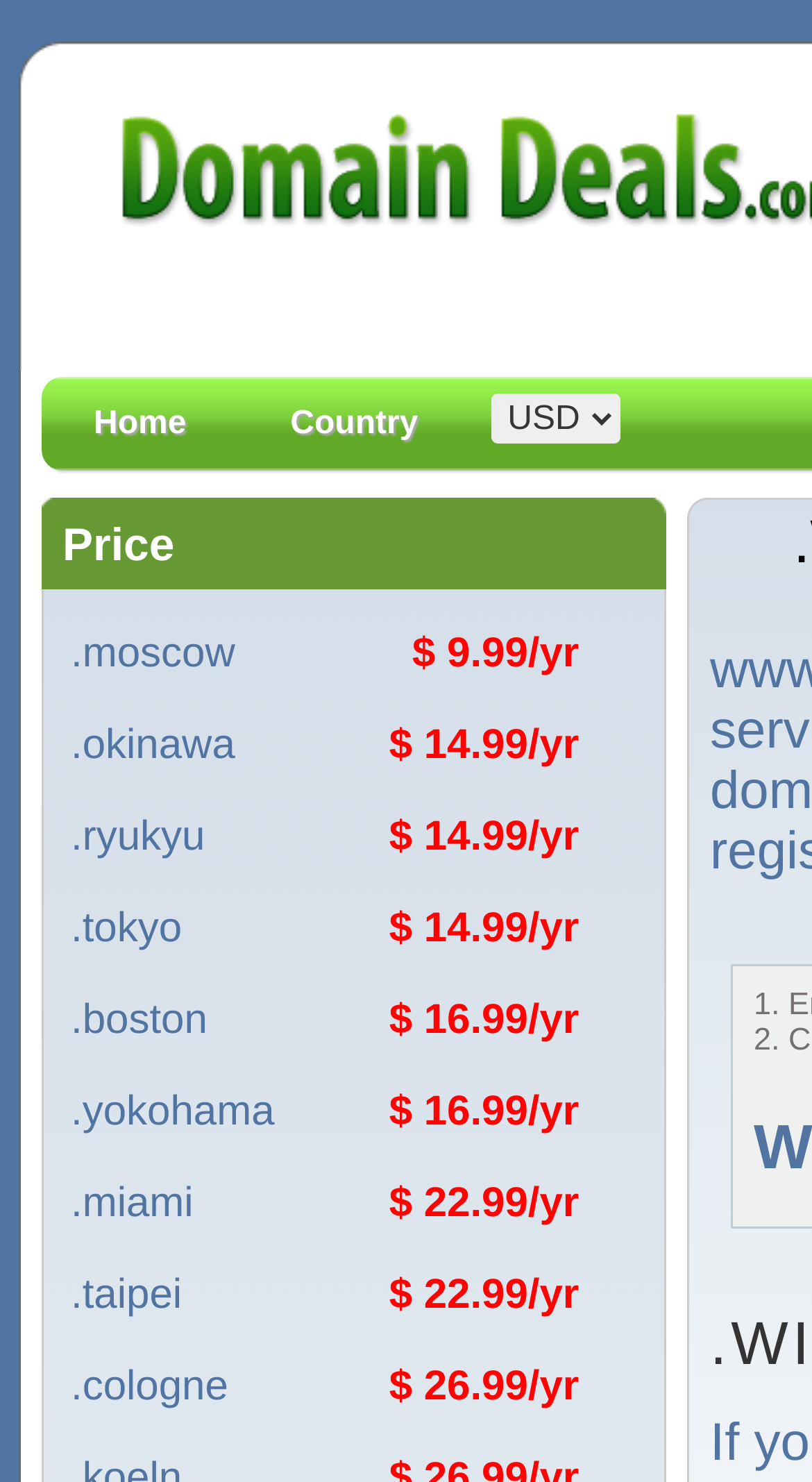Determine the coordinates of the bounding box that should be clicked to complete the instruction: "View .tokyo domain details". The coordinates should be represented by four float numbers between 0 and 1: [left, top, right, bottom].

[0.079, 0.611, 0.358, 0.644]